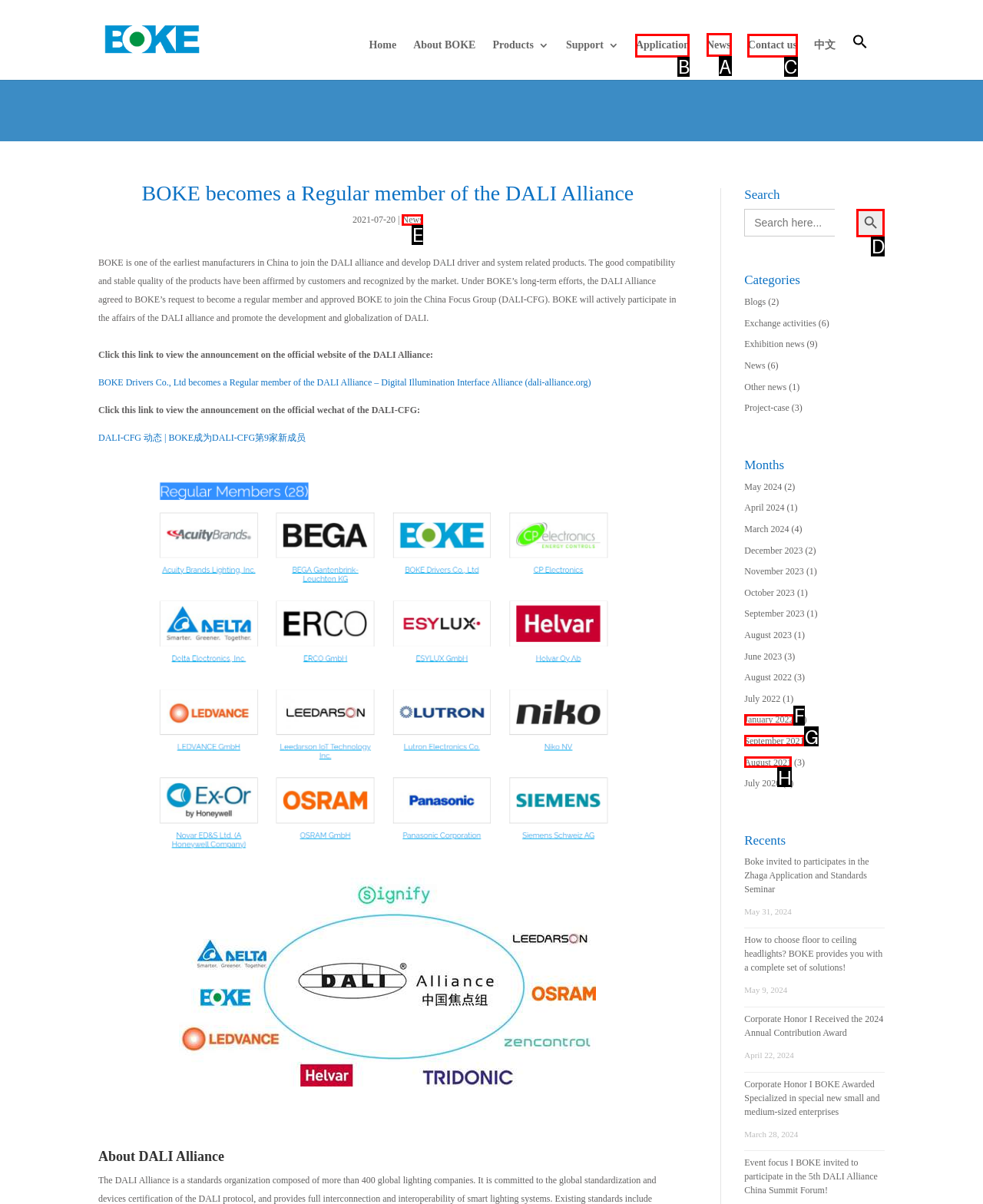Determine the letter of the element I should select to fulfill the following instruction: Click the News link. Just provide the letter.

A